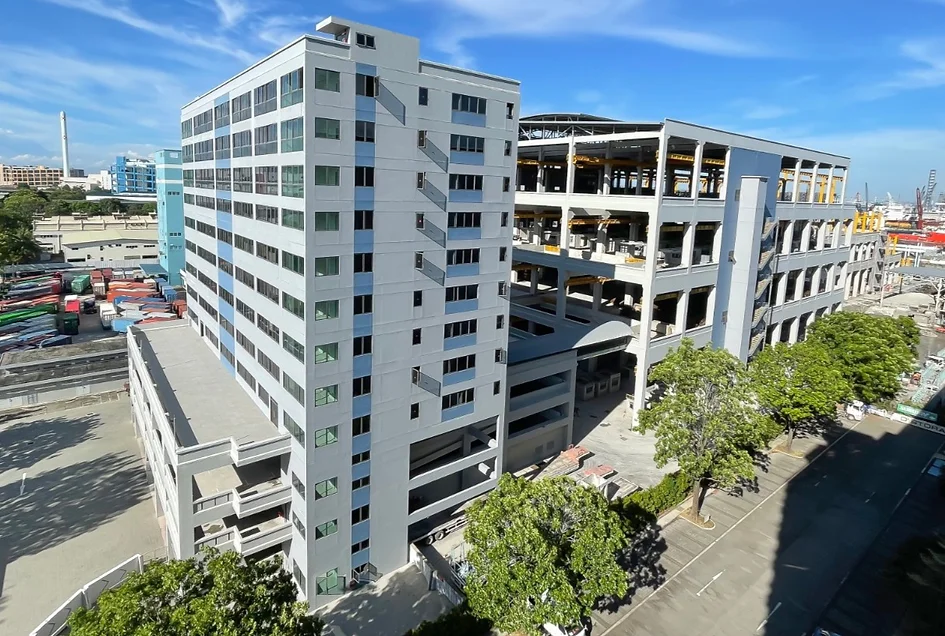What is the purpose of the SYSCON PHASE II project?
Answer the question with a single word or phrase by looking at the picture.

Increase GFA